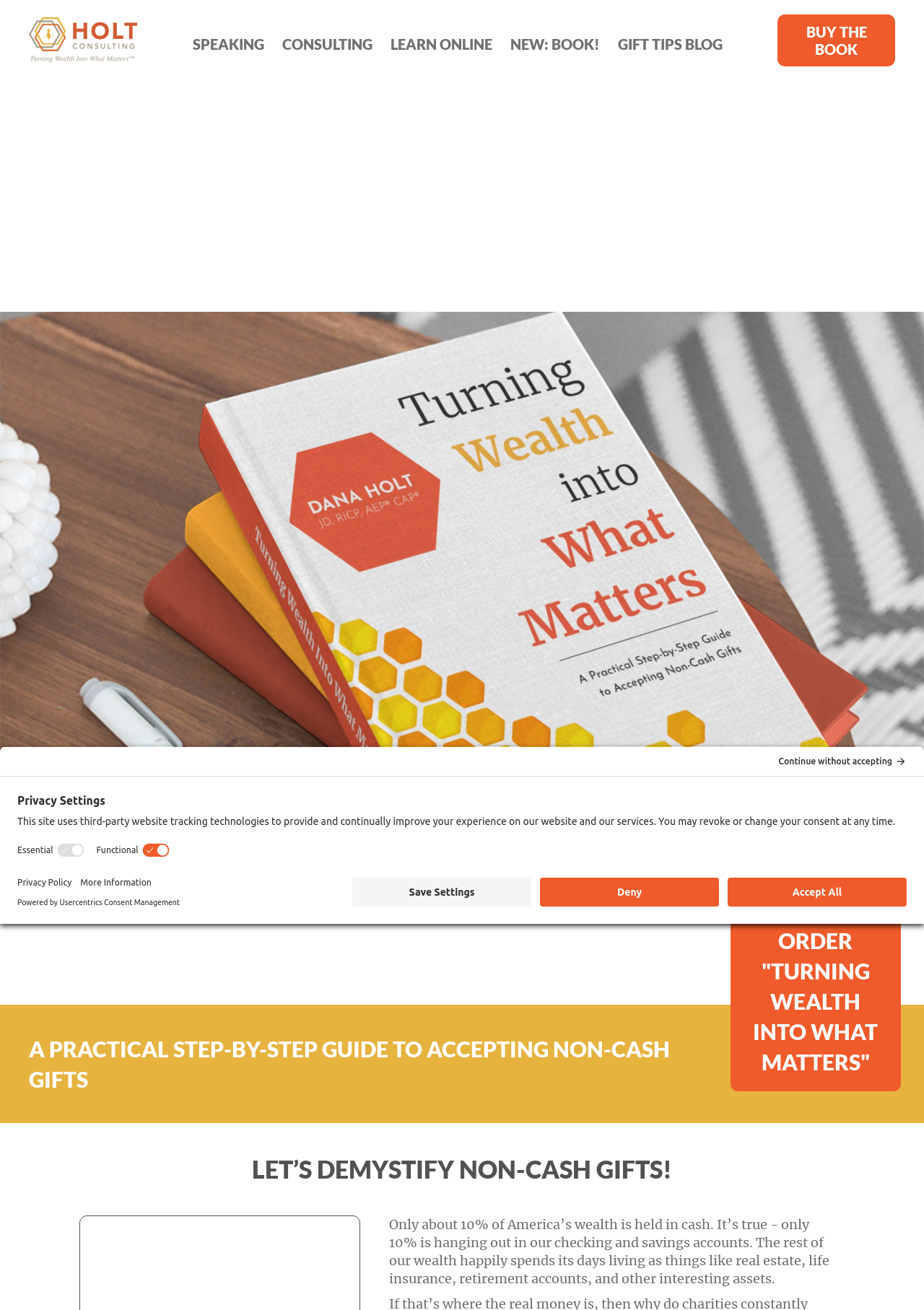Please answer the following question as detailed as possible based on the image: 
What is the logo of Holt Consulting?

The logo of Holt Consulting is located at the top left corner of the webpage, and it is an image with a bounding box coordinate of [0.031, 0.013, 0.149, 0.048].